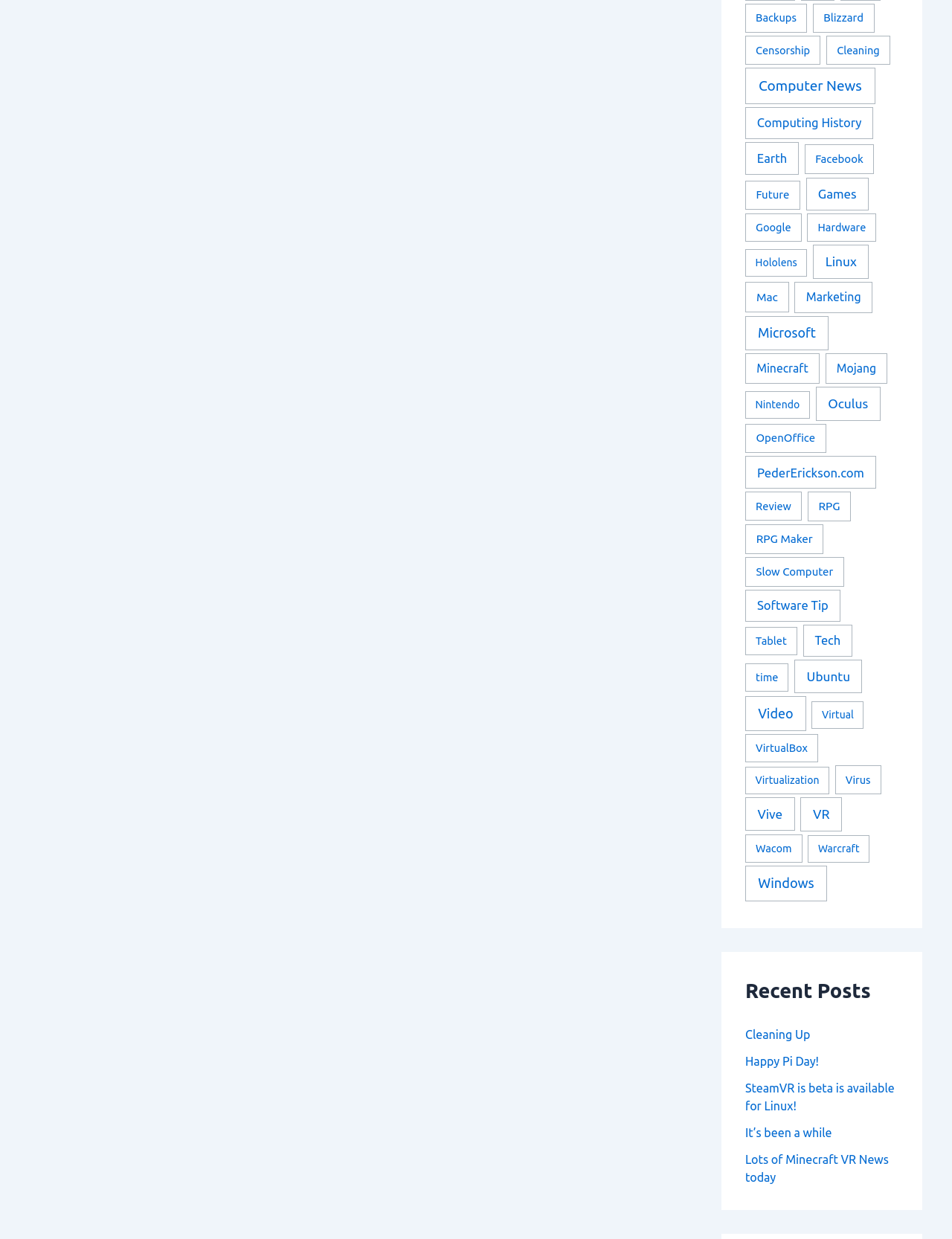Please find the bounding box coordinates for the clickable element needed to perform this instruction: "Explore the 'Computer News' category".

[0.783, 0.054, 0.919, 0.084]